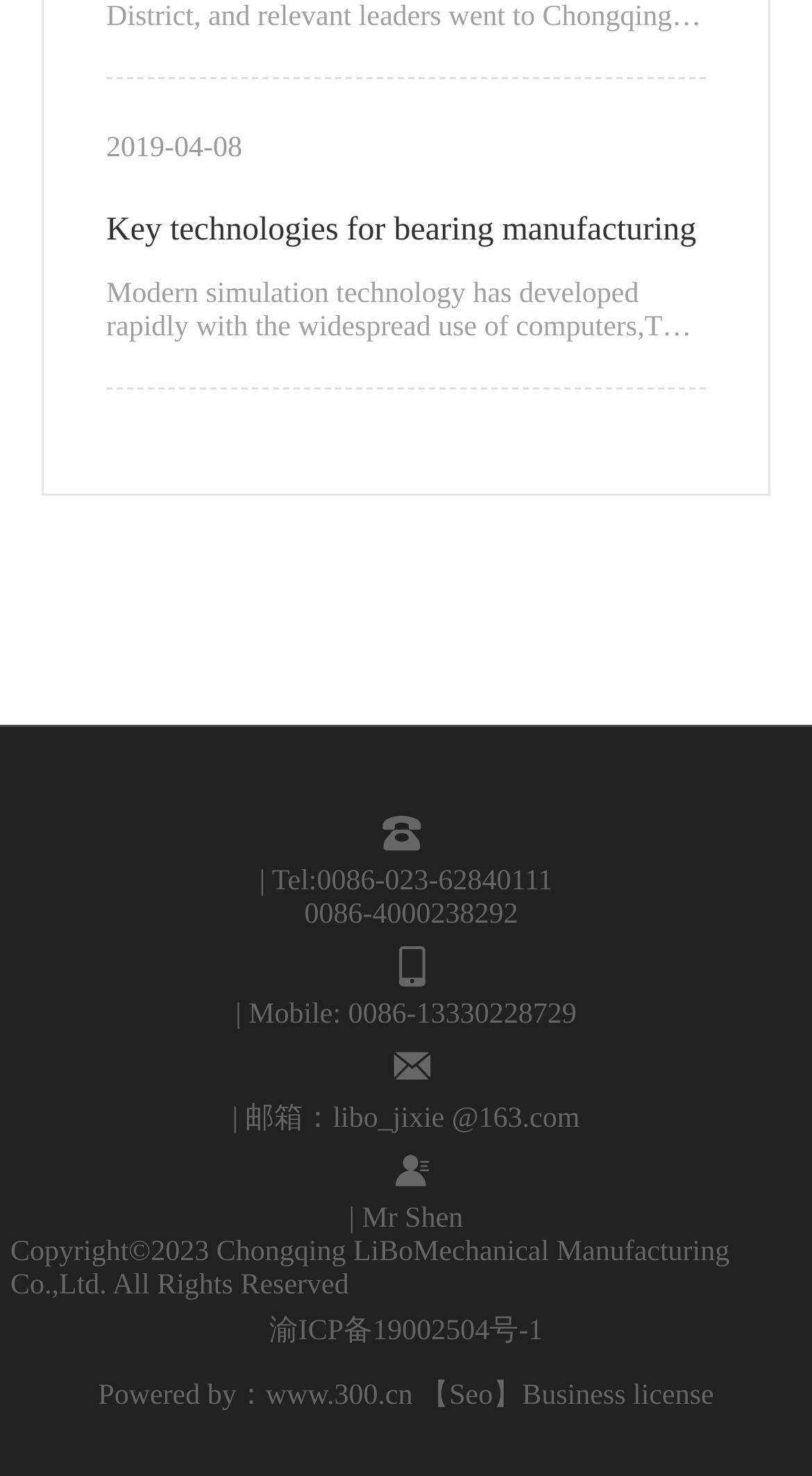Determine the bounding box coordinates for the area that needs to be clicked to fulfill this task: "Call the phone number 0086-023-62840111". The coordinates must be given as four float numbers between 0 and 1, i.e., [left, top, right, bottom].

[0.319, 0.587, 0.681, 0.608]